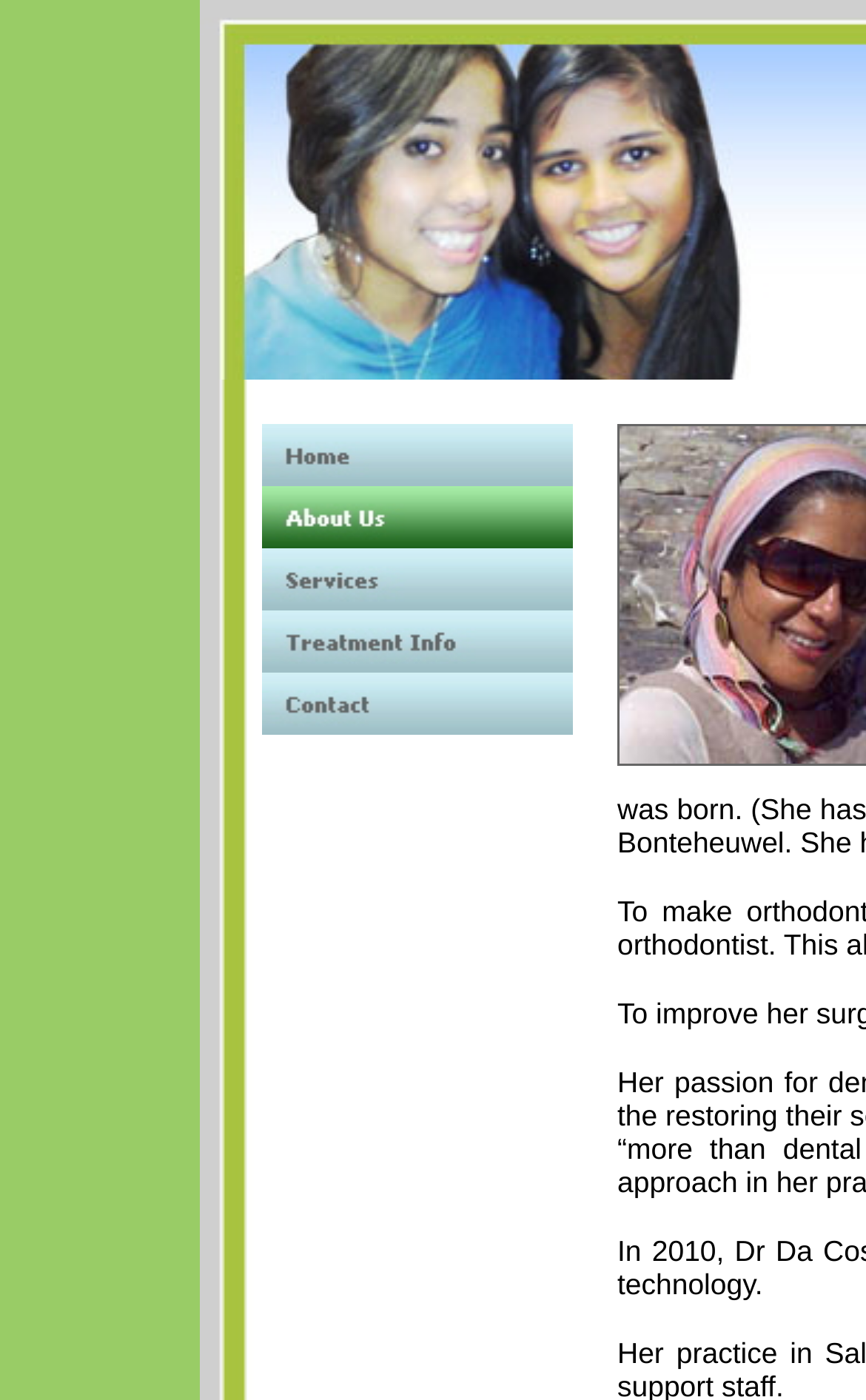Reply to the question with a single word or phrase:
What is the relationship between the images and links in the navigation menu?

One-to-one correspondence